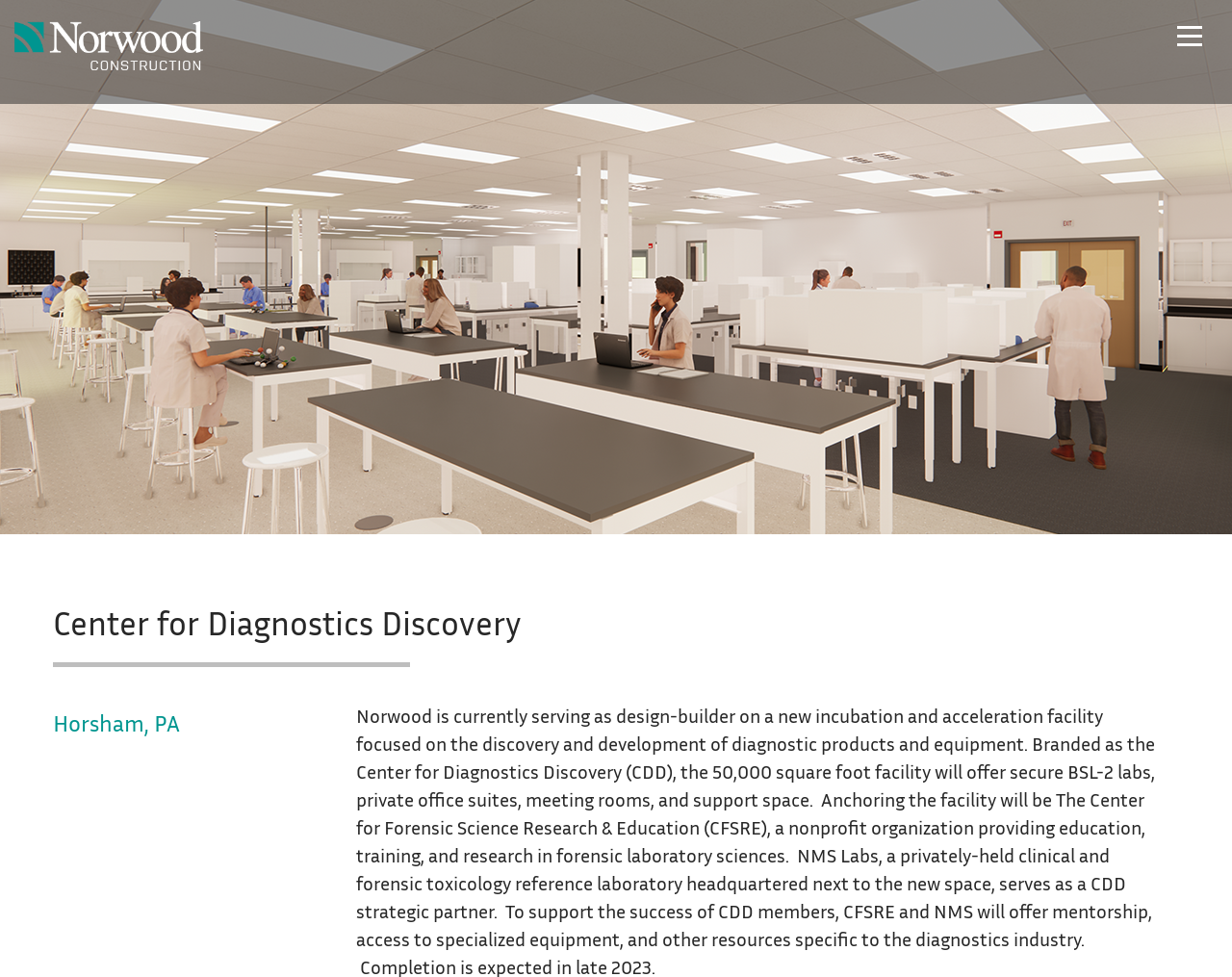What is the purpose of the facility being built?
Provide a well-explained and detailed answer to the question.

Although the webpage does not explicitly state the purpose of the facility, the meta description mentions that Norwood is building a 'new 50,000 square foot incubation and acceleration facility'. This suggests that the purpose of the facility is for incubation and acceleration.